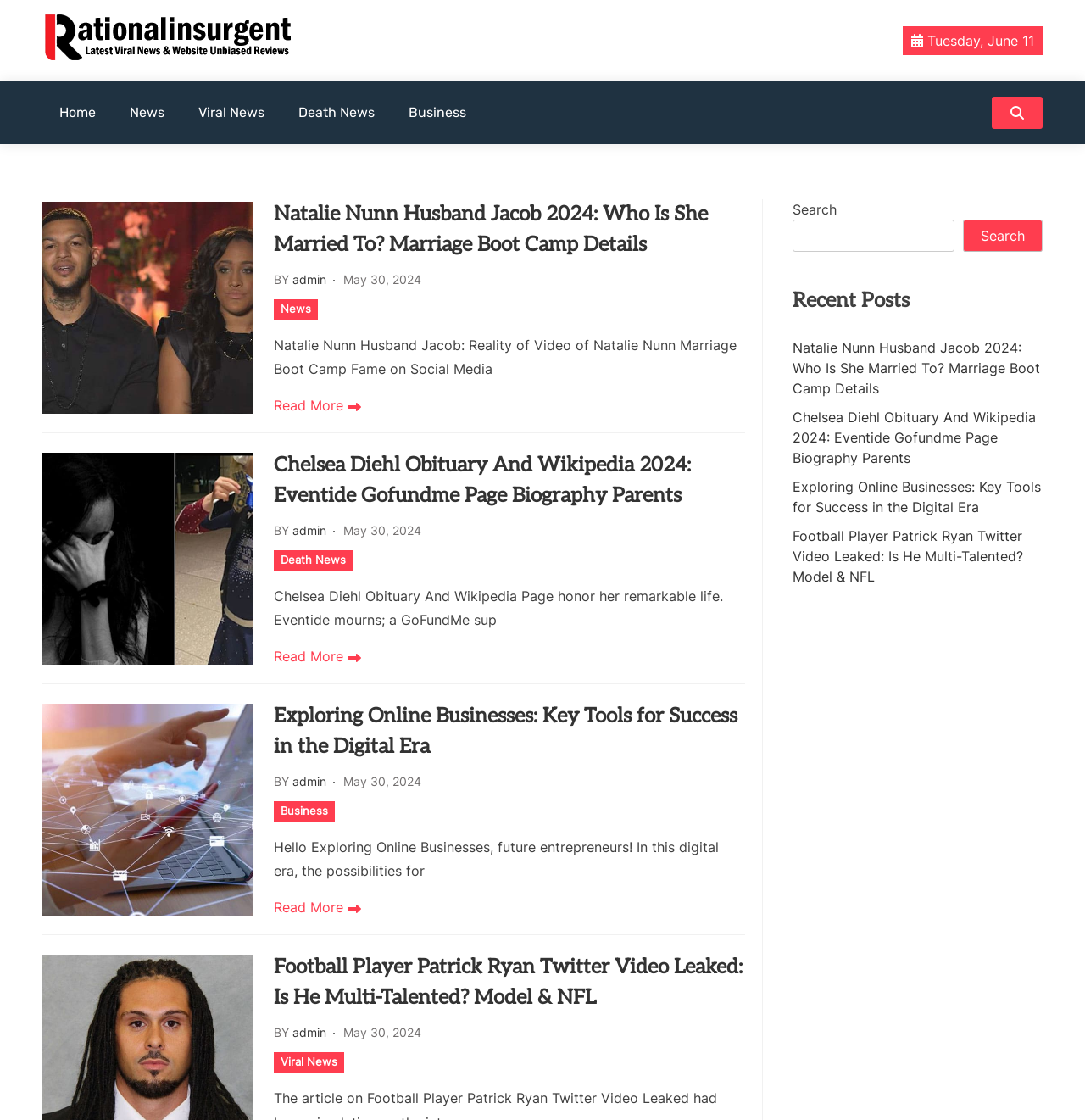Please identify the bounding box coordinates of the element that needs to be clicked to execute the following command: "Click the Read More button of Football Player Patrick Ryan Twitter Video Leaked". Provide the bounding box using four float numbers between 0 and 1, formatted as [left, top, right, bottom].

[0.253, 0.801, 0.333, 0.819]